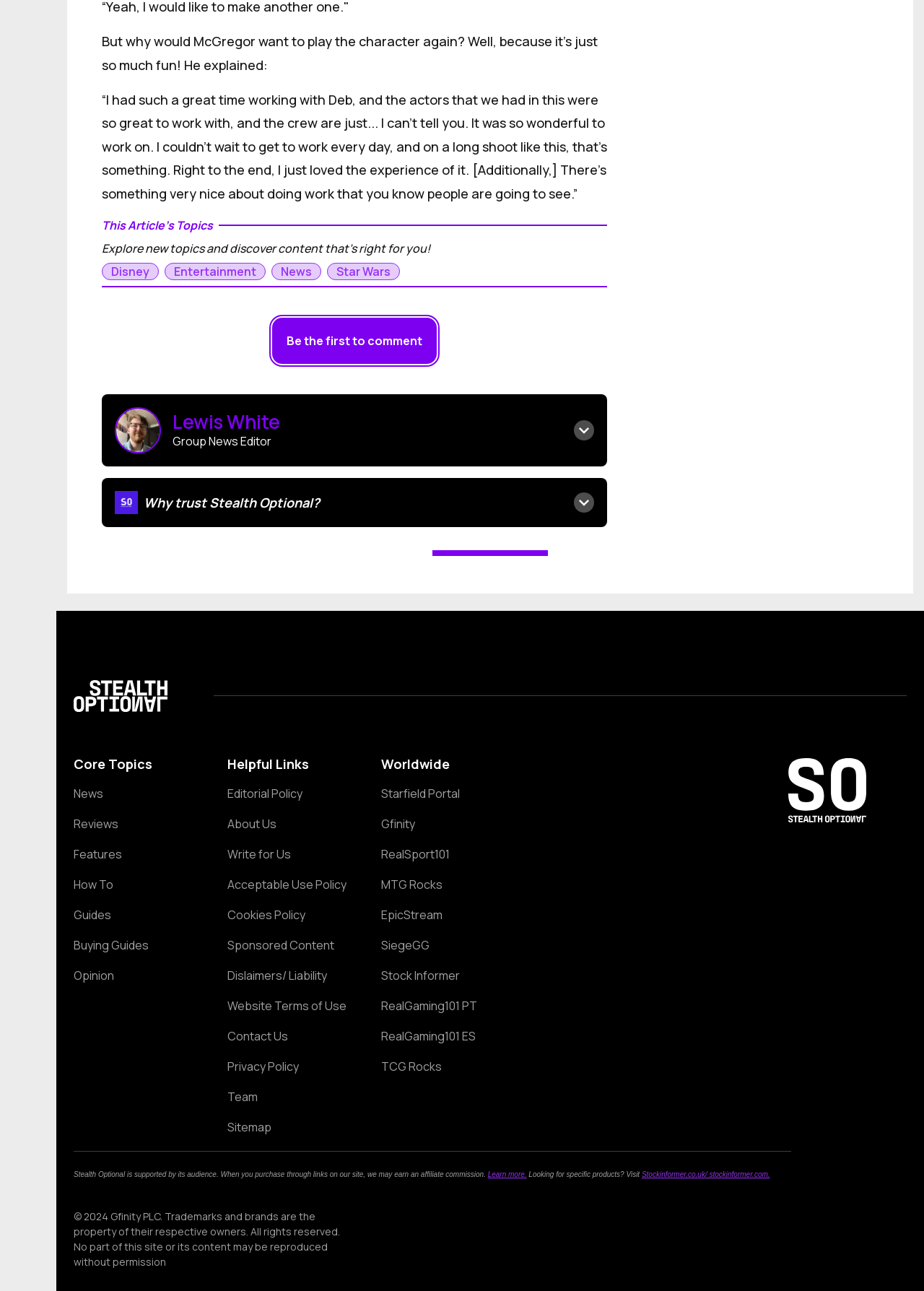Indicate the bounding box coordinates of the element that must be clicked to execute the instruction: "Check out the 'Star Wars' news". The coordinates should be given as four float numbers between 0 and 1, i.e., [left, top, right, bottom].

[0.354, 0.24, 0.433, 0.253]